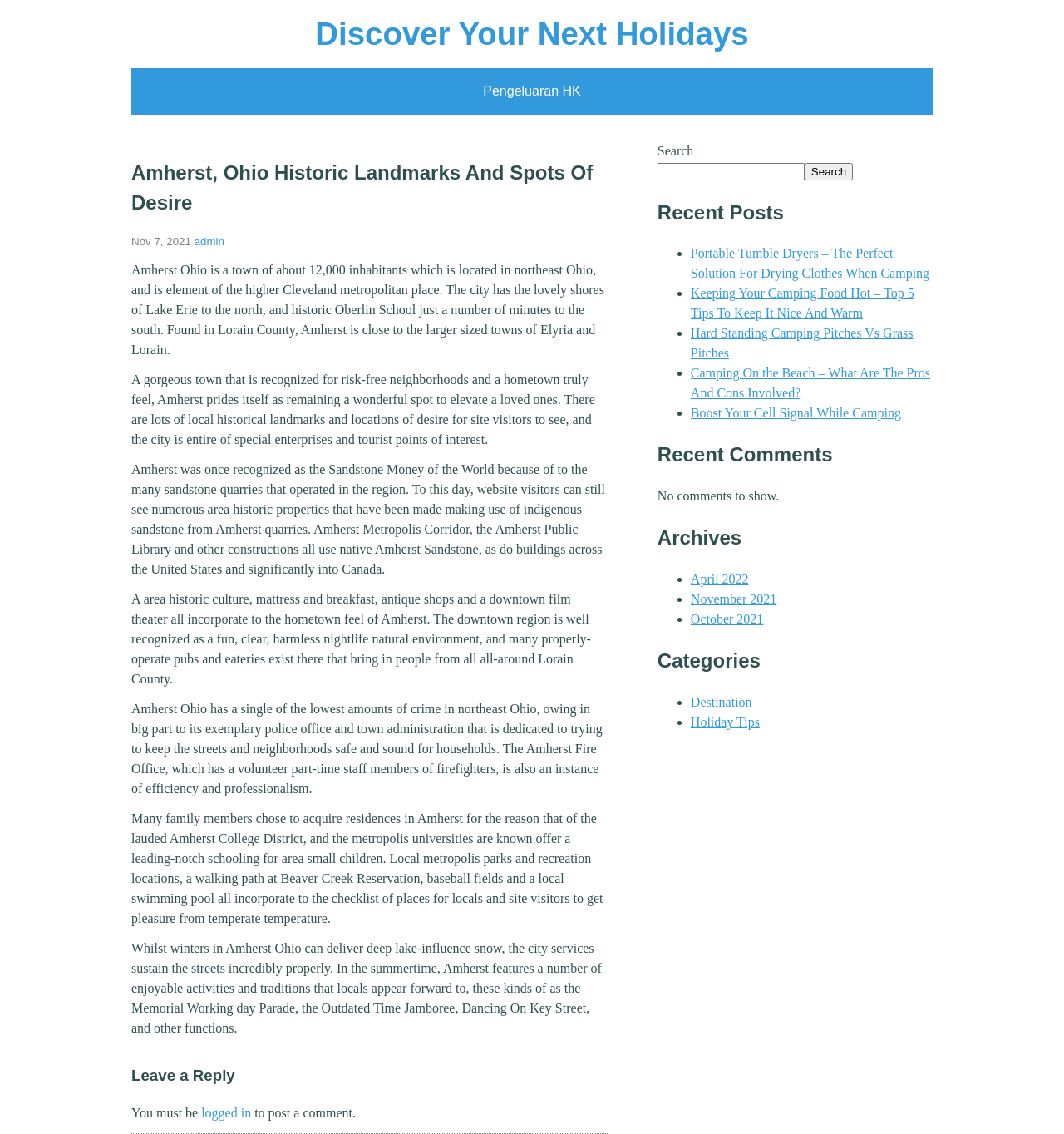Carefully observe the image and respond to the question with a detailed answer:
What is the purpose of the Amherst Fire Office?

The webpage mentions that the Amherst Fire Office, which has a volunteer part-time staff of firefighters, is an instance of efficiency and professionalism, and is dedicated to keeping the streets and neighborhoods safe for families.